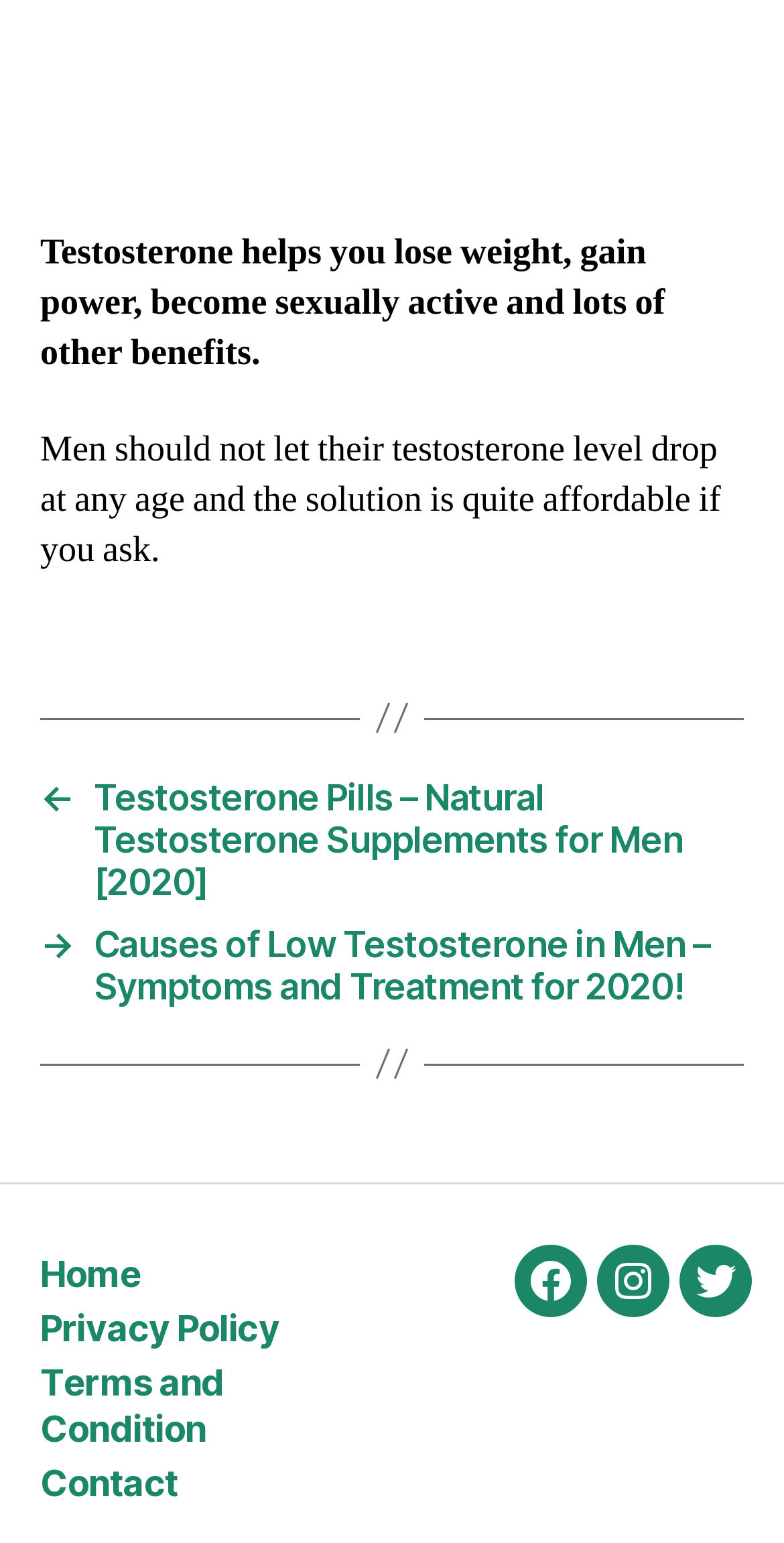What social media platforms are linked on the webpage?
Provide a fully detailed and comprehensive answer to the question.

The webpage has links to three social media platforms, which are Facebook, Instagram, and Twitter, located in the social links section at the bottom of the page.